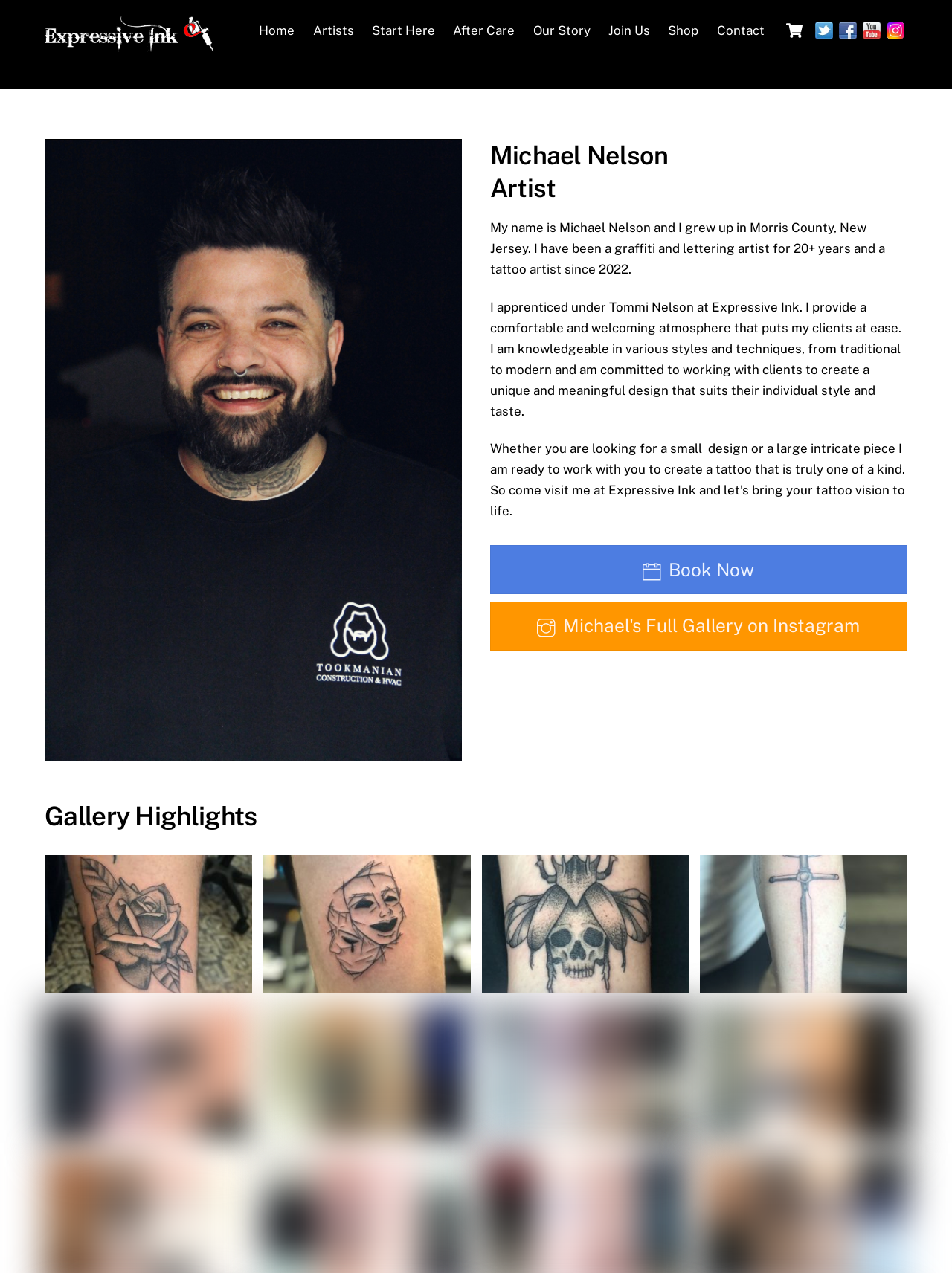Determine the bounding box coordinates for the UI element described. Format the coordinates as (top-left x, top-left y, bottom-right x, bottom-right y) and ensure all values are between 0 and 1. Element description: Michael's Full Gallery on Instagram

[0.514, 0.472, 0.953, 0.511]